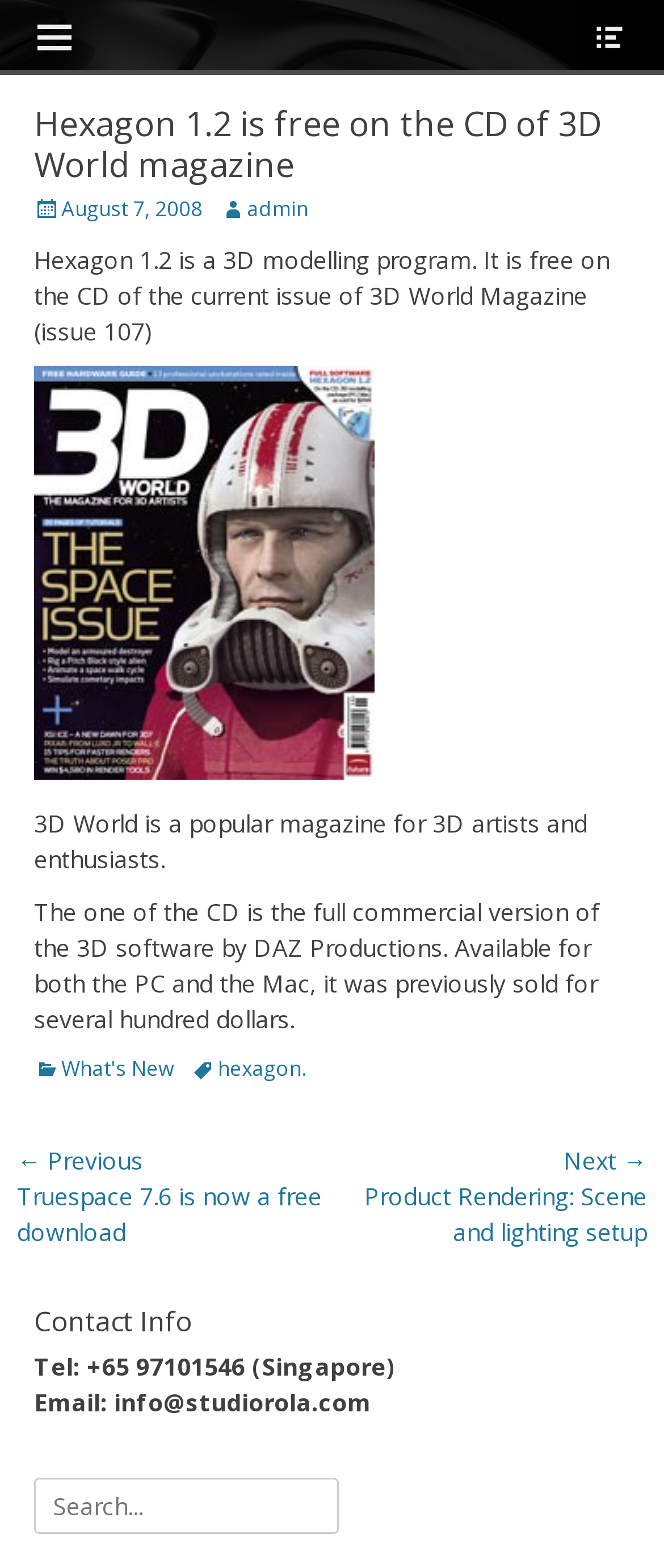Describe the entire webpage, focusing on both content and design.

The webpage is about Hexagon 1.2, a 3D modeling program that is available for free on the CD of 3D World magazine, issue 107. At the top of the page, there is a link to skip to the content and a navigation menu with a primary menu heading. 

Below the navigation menu, there is a main section that contains an article about Hexagon 1.2. The article has a header with the title "Hexagon 1.2 is free on the CD of 3D World magazine" and information about the posting date and author. 

The article text describes Hexagon 1.2 as a 3D modeling program and mentions that it is available on the CD of 3D World magazine. There is an image of the magazine cover, 3dw107.jpg, displayed below the text. 

Further down, there is more text that provides additional information about 3D World magazine and the software. The text explains that the software is a full commercial version previously sold for several hundred dollars and is available for both PC and Mac.

At the bottom of the page, there is a footer section with categories and tags, as well as links to "What's New" and a tag "hexagon". There is also a post navigation section with links to previous and next posts, and a contact info section with phone number and email address. Finally, there is a search box at the very bottom of the page.